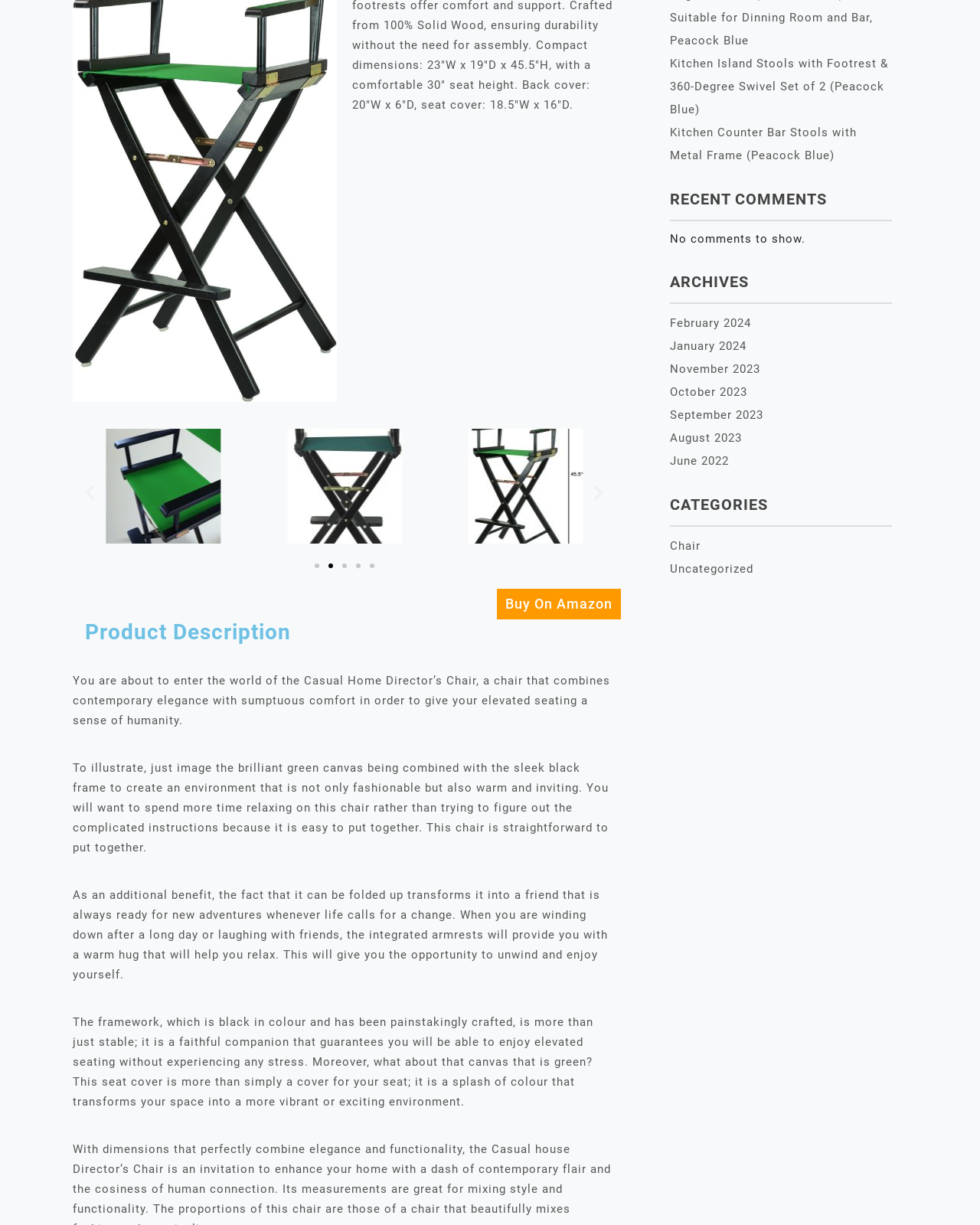Using the description "Buy On Amazon", predict the bounding box of the relevant HTML element.

[0.507, 0.481, 0.634, 0.506]